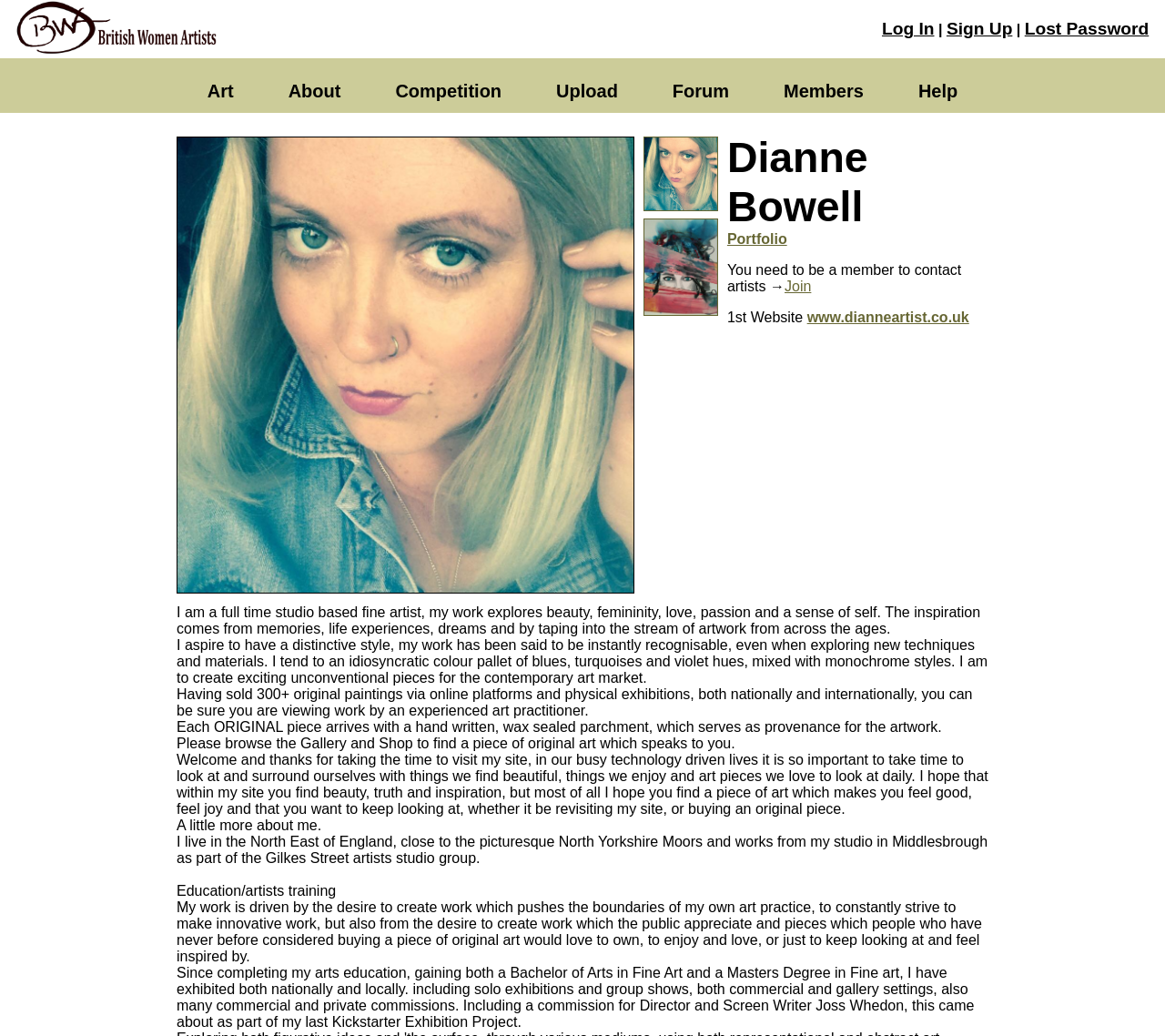Determine the bounding box coordinates of the target area to click to execute the following instruction: "Log in to the website."

[0.757, 0.018, 0.802, 0.037]